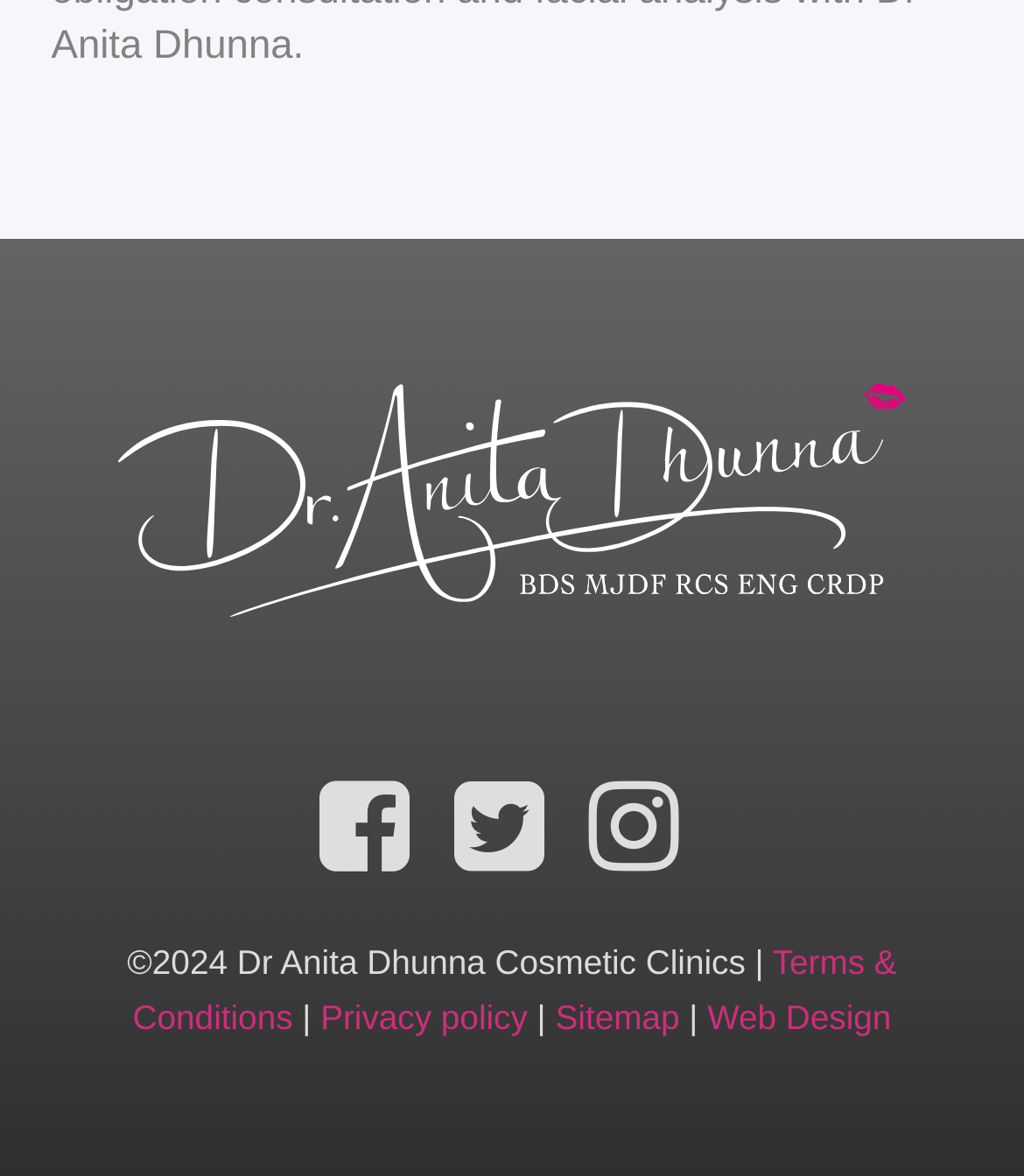What is the year of copyright?
Please use the image to deliver a detailed and complete answer.

The StaticText element at the bottom of the webpage contains the text '©2024', which indicates that the year of copyright is 2024.